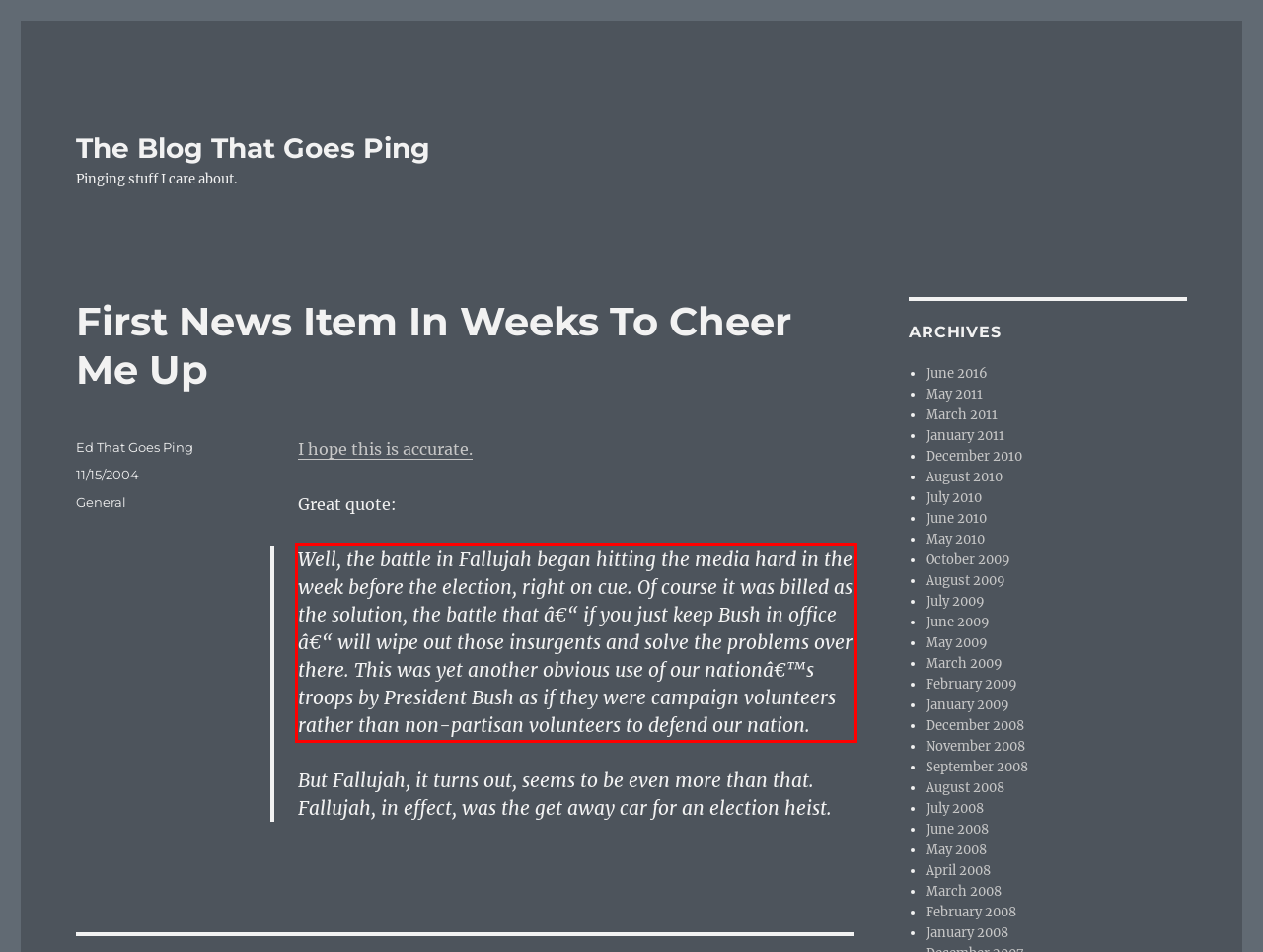Given a webpage screenshot, identify the text inside the red bounding box using OCR and extract it.

Well, the battle in Fallujah began hitting the media hard in the week before the election, right on cue. Of course it was billed as the solution, the battle that â€“ if you just keep Bush in office â€“ will wipe out those insurgents and solve the problems over there. This was yet another obvious use of our nationâ€™s troops by President Bush as if they were campaign volunteers rather than non-partisan volunteers to defend our nation.